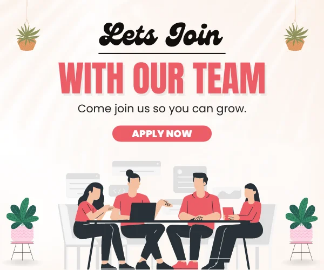Provide your answer to the question using just one word or phrase: What decorative element adds a fresh touch to the workspace atmosphere?

Hanging plants